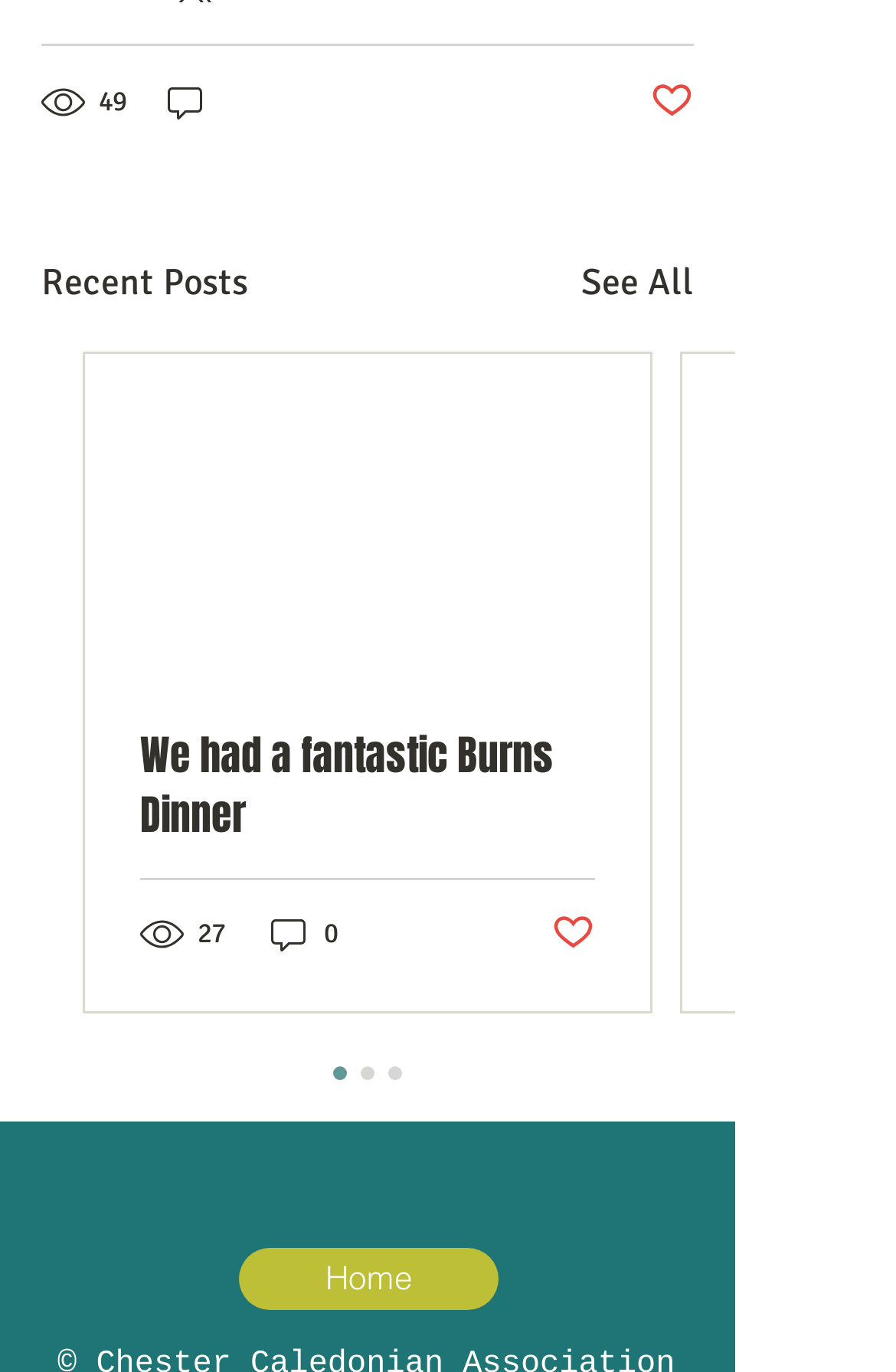How many social media links are available?
Using the image, provide a concise answer in one word or a short phrase.

3